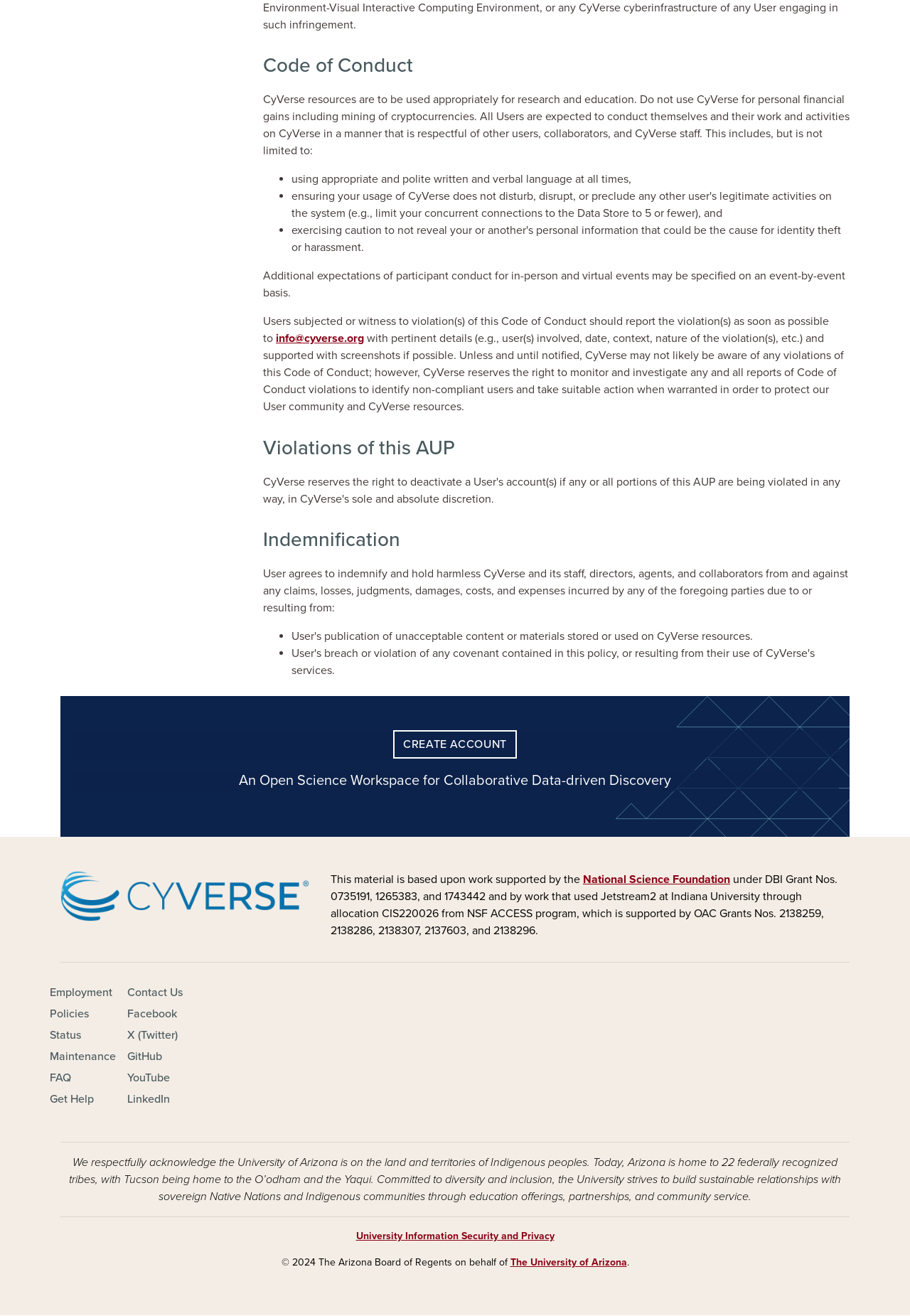Please identify the bounding box coordinates of the element that needs to be clicked to execute the following command: "Learn about 'University Information Security and Privacy'". Provide the bounding box using four float numbers between 0 and 1, formatted as [left, top, right, bottom].

[0.391, 0.935, 0.609, 0.944]